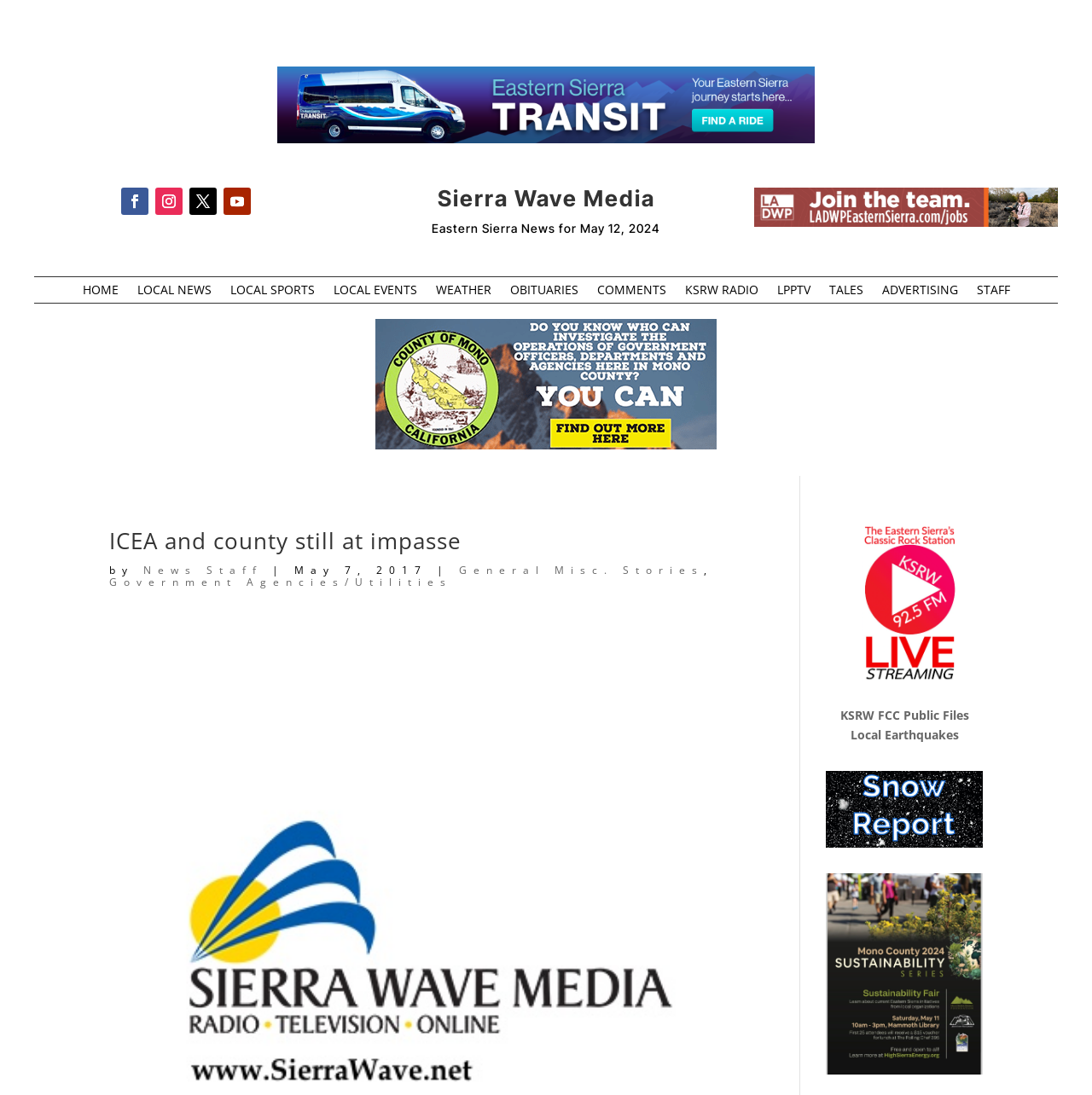How many images are on the webpage?
Please provide a comprehensive and detailed answer to the question.

I counted the image elements on the webpage and found 7 images in total, including the ones inside links and figures.